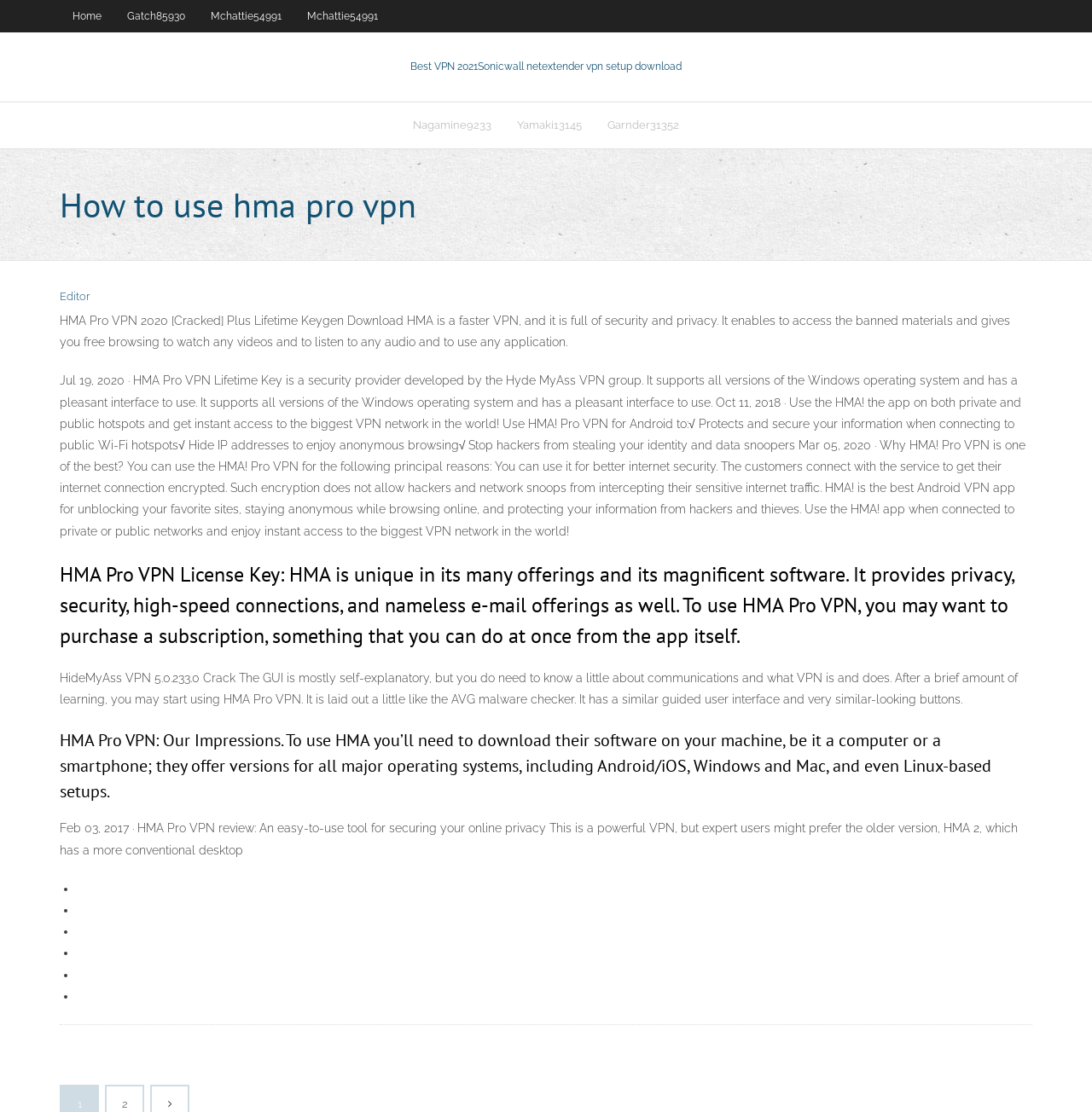Your task is to extract the text of the main heading from the webpage.

How to use hma pro vpn